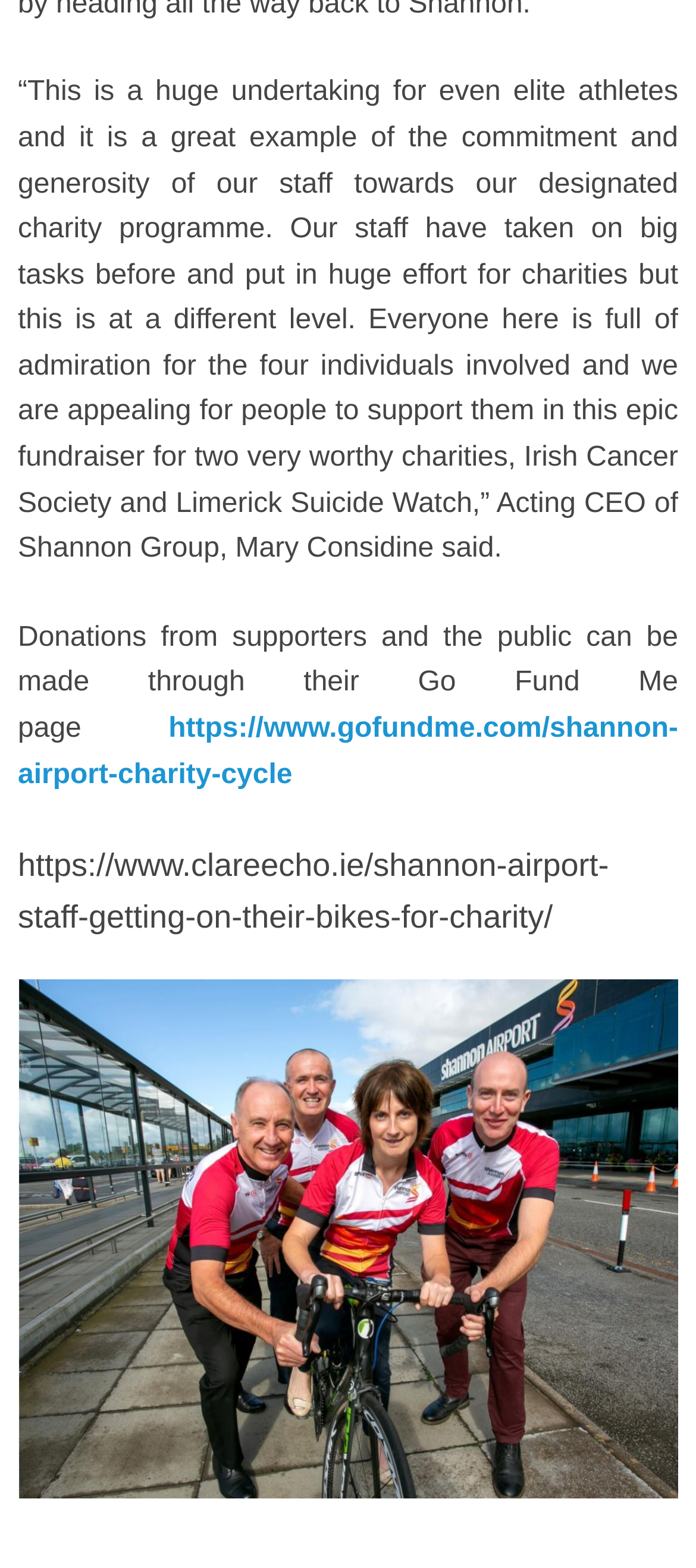Using the provided element description: "https://www.gofundme.com/shannon-airport-charity-cycle", identify the bounding box coordinates. The coordinates should be four floats between 0 and 1 in the order [left, top, right, bottom].

[0.026, 0.455, 0.974, 0.504]